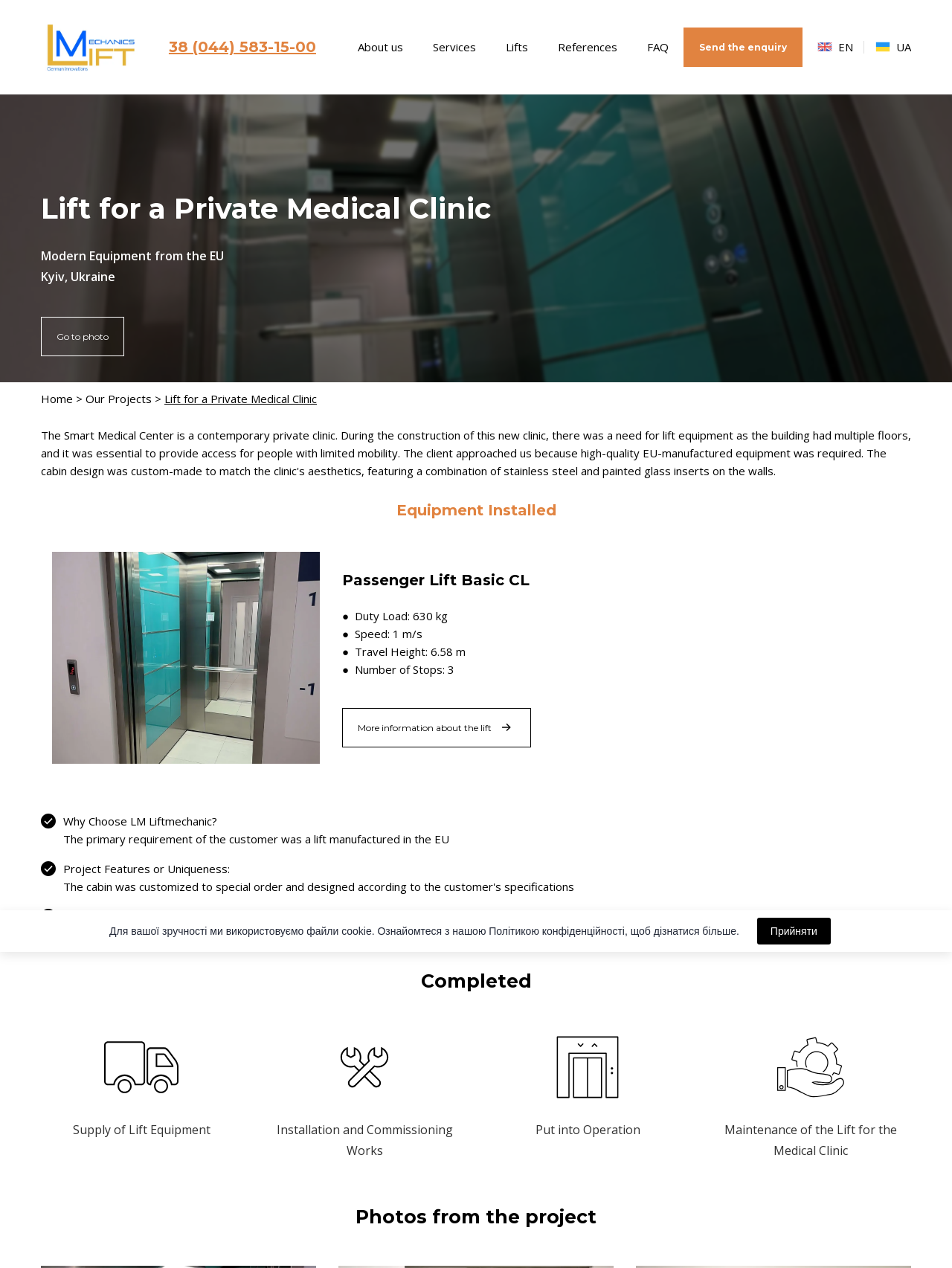What is the material of the panels in the lift design?
Could you answer the question with a detailed and thorough explanation?

I found the information about the material of the panels by looking at the section of the webpage that describes the design features of the lift. The text 'Panels made of painted glass' indicates that the panels are made of painted glass.